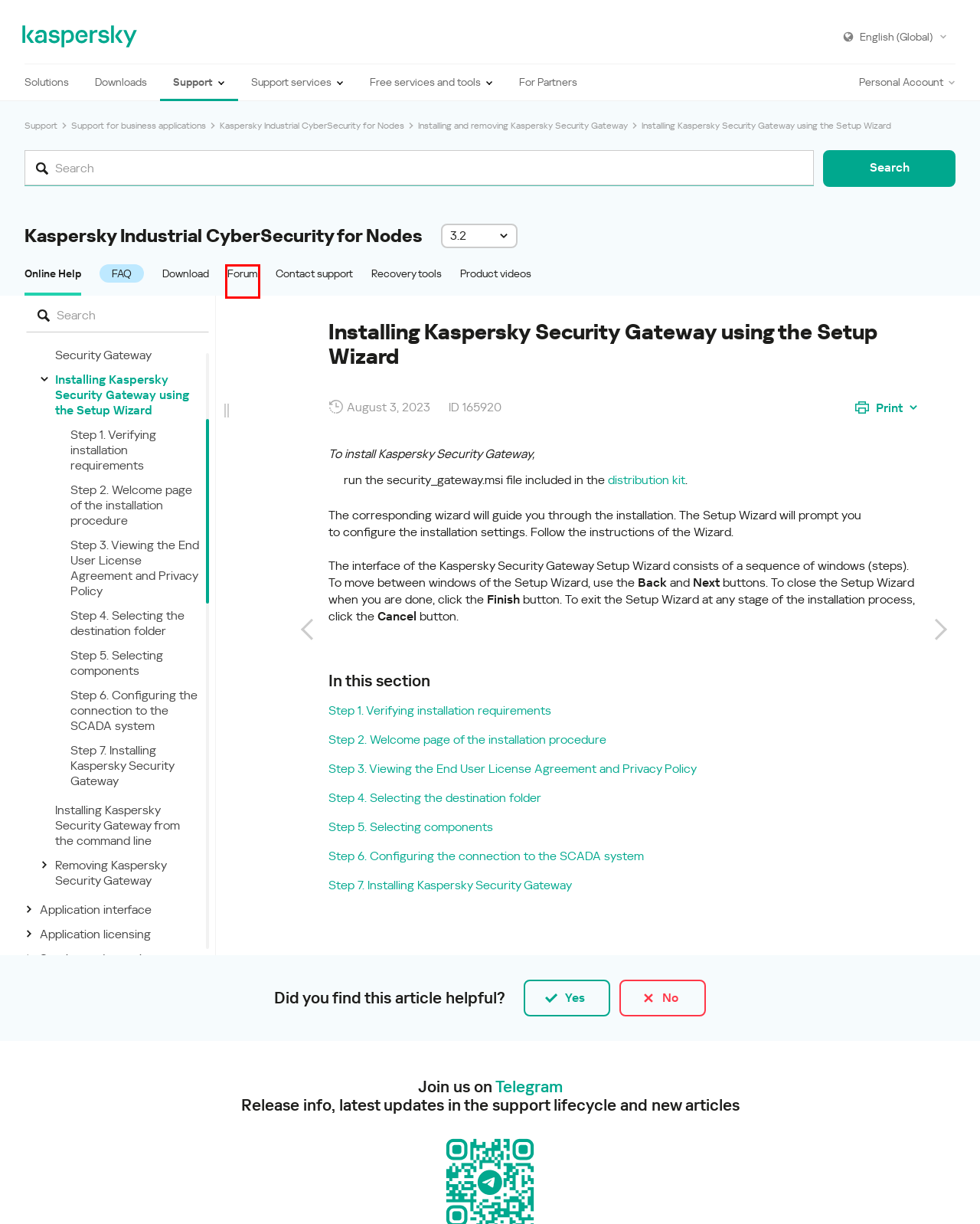You have a screenshot of a webpage with an element surrounded by a red bounding box. Choose the webpage description that best describes the new page after clicking the element inside the red bounding box. Here are the candidates:
A. Kaspersky Online Help
B. Kaspersky Industrial Cybersecurity - Kaspersky Support Forum
C. About Kaspersky Industrial CyberSecurity for Nodes
D. Установка Kaspersky Security Gateway с помощью мастера установки
E. Kaspersky Downloads for Small to Medium Business | Kaspersky
F. Products for Home - Kaspersky Support Forum
G. New Kaspersky Antivirus Software Plans  | Kaspersky
H. 面向家庭和企业用户的卡巴斯基网络安全解决方案  |  卡巴斯基

B